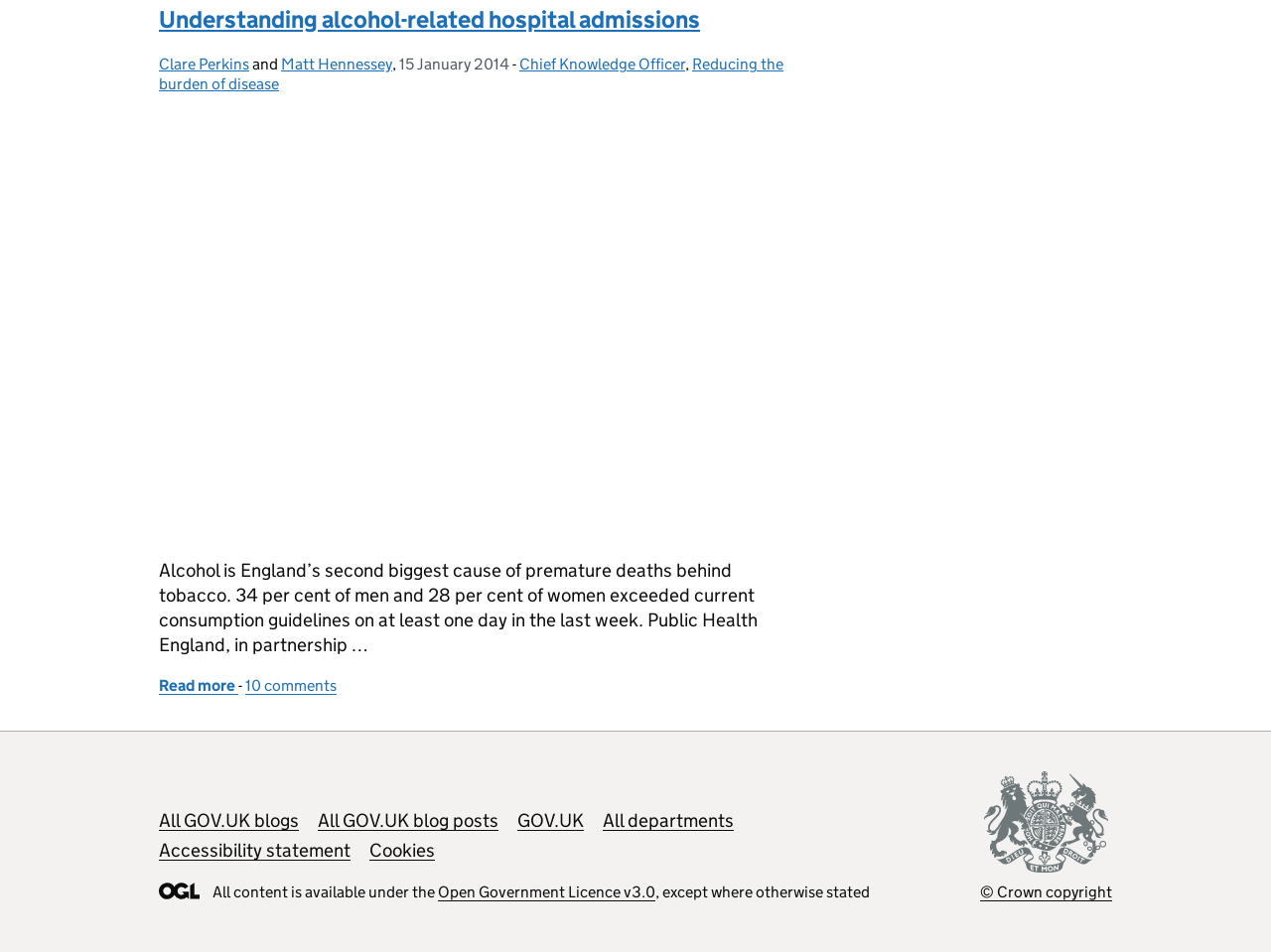Determine the bounding box coordinates for the UI element matching this description: "Reducing the burden of disease".

[0.125, 0.058, 0.616, 0.098]